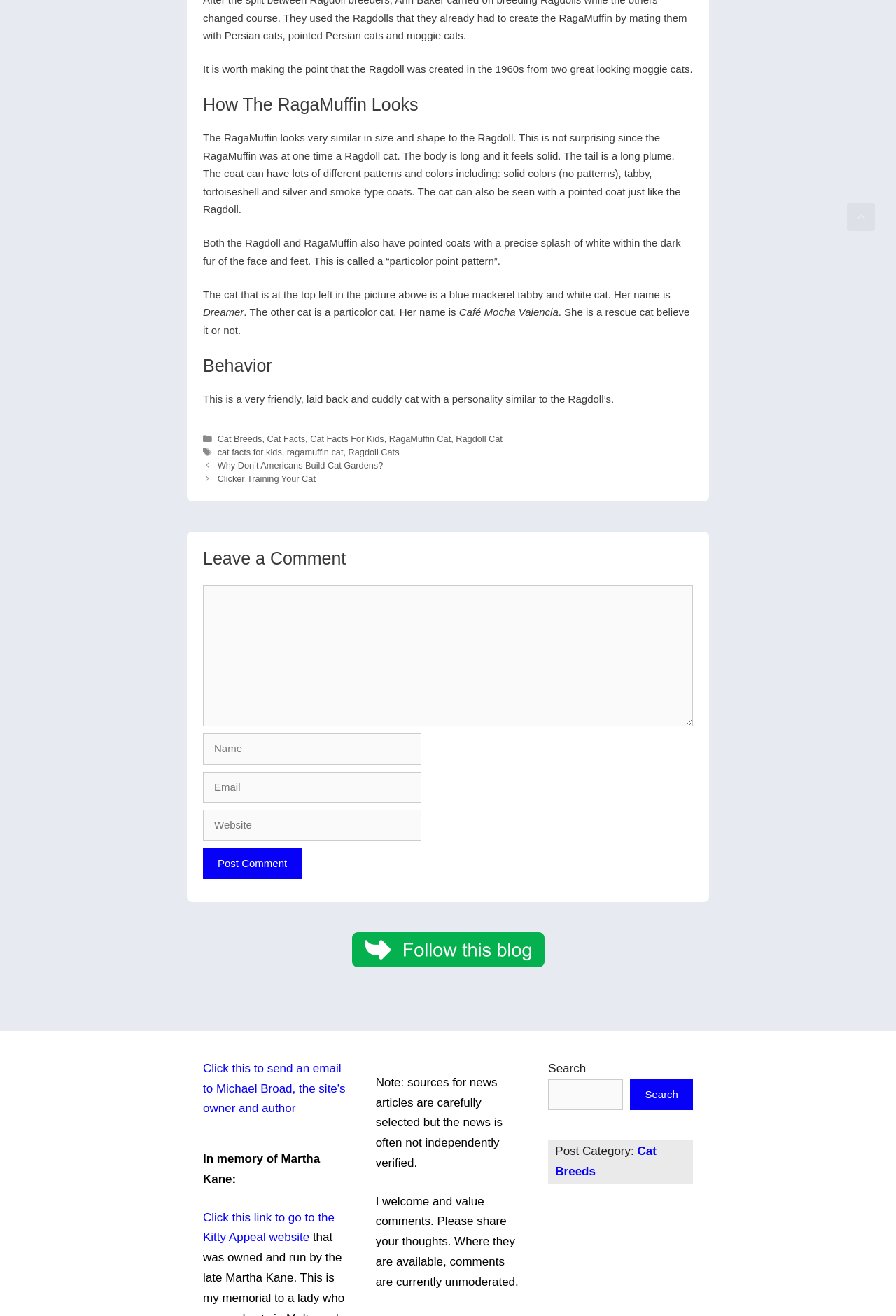What is the name of the rescue cat mentioned in the article?
Provide a detailed answer to the question, using the image to inform your response.

The article mentions that Café Mocha Valencia is a rescue cat, and she is a particolor cat.